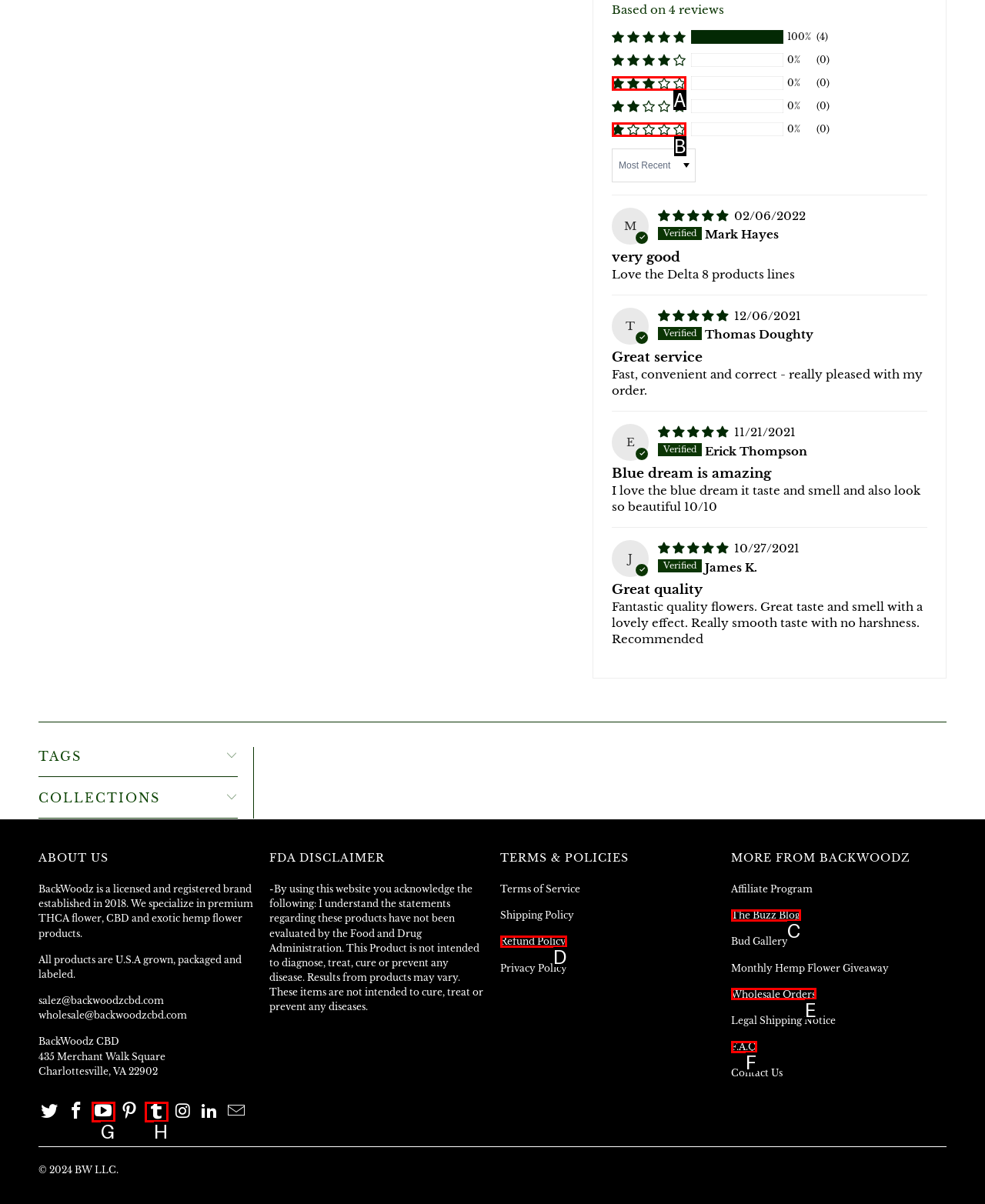Based on the description: F.A.Q, identify the matching lettered UI element.
Answer by indicating the letter from the choices.

F